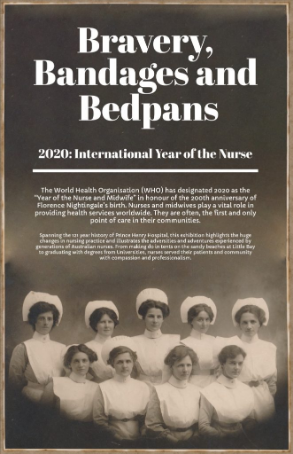What is the significance of 2020?
Analyze the screenshot and provide a detailed answer to the question.

The year 2020 is significant because it is designated as the International Year of the Nurse by the World Health Organization (WHO), which is why the exhibition is held in honor of this year.